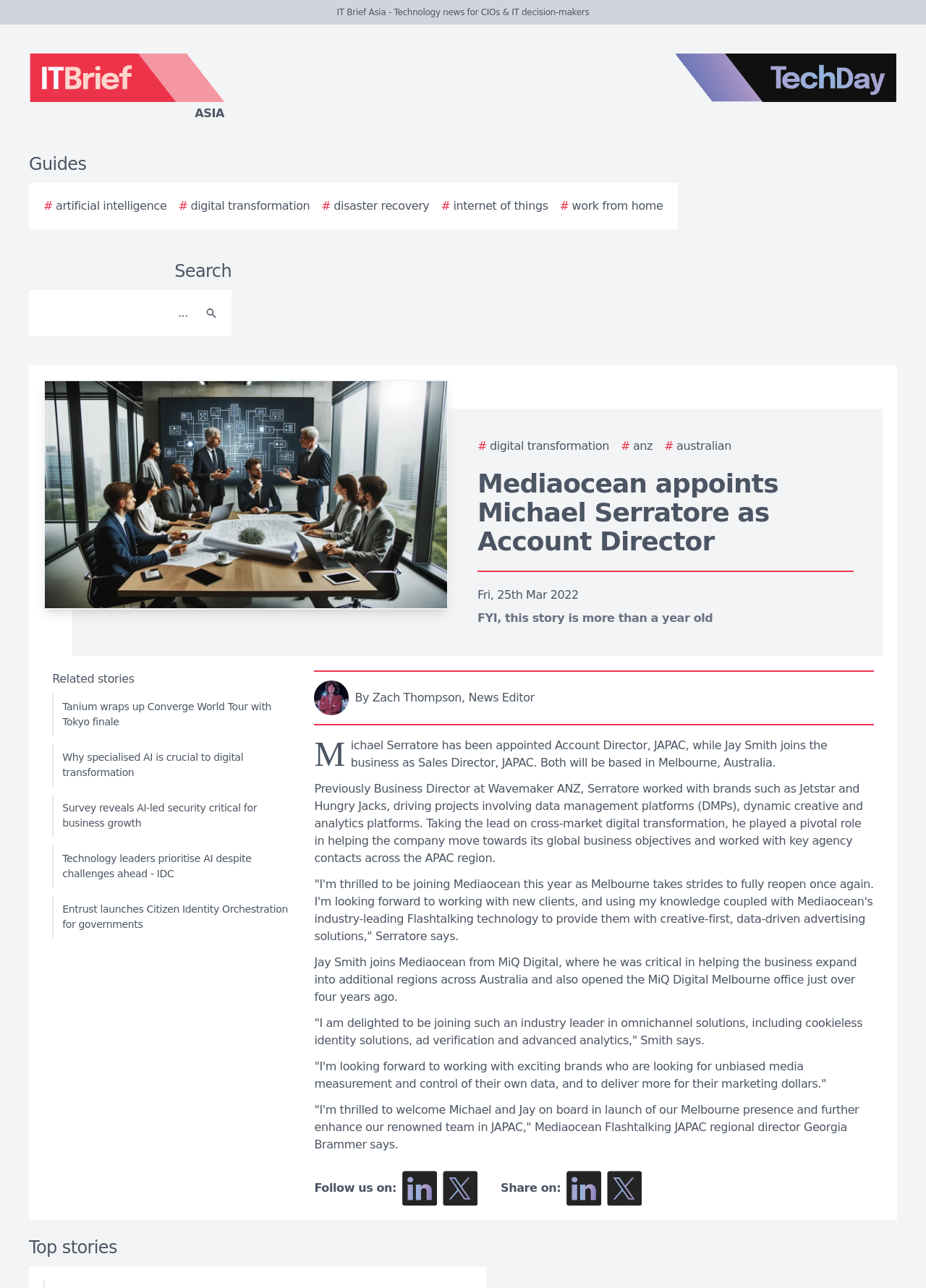How many related stories are there?
Use the screenshot to answer the question with a single word or phrase.

5